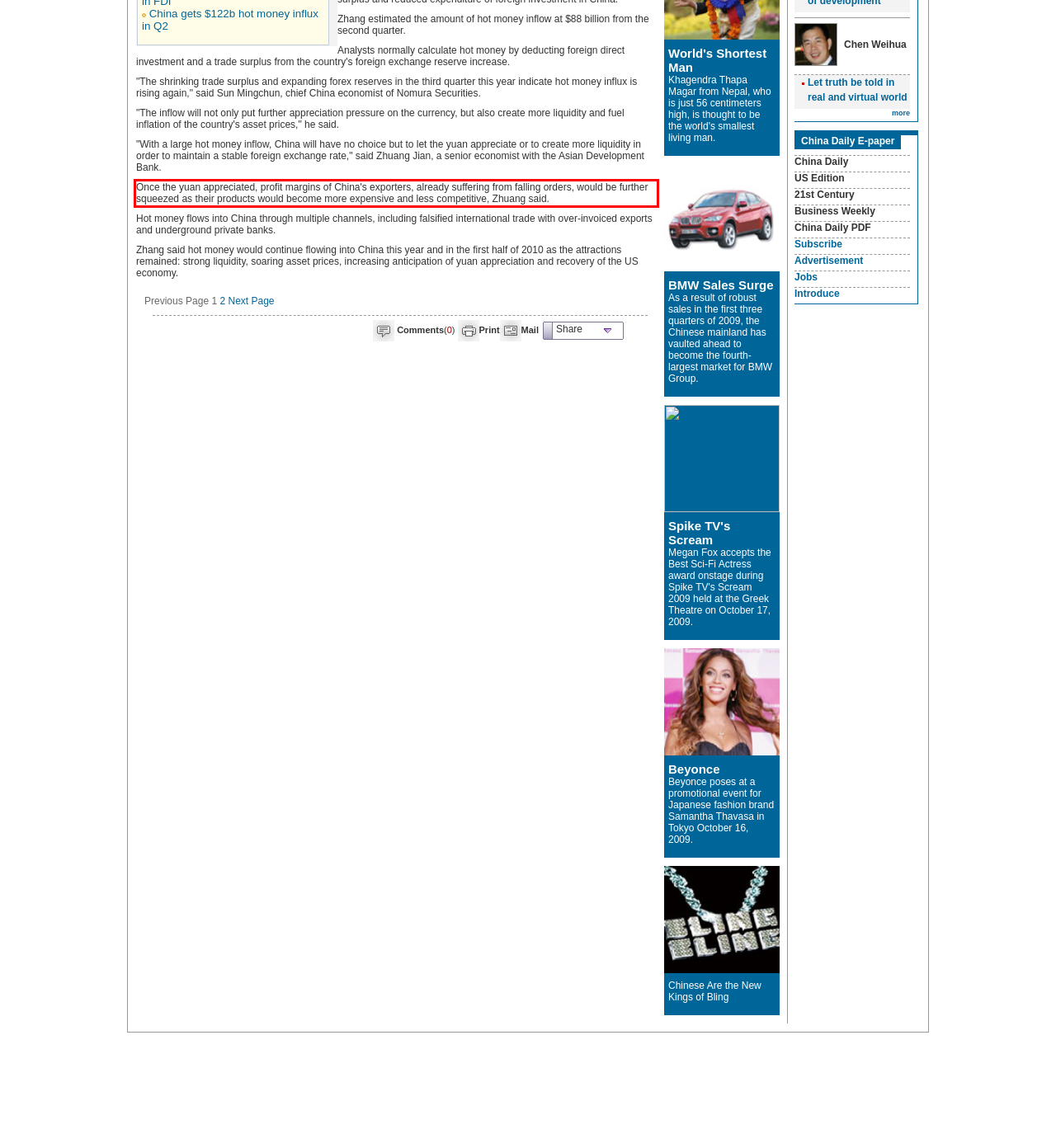Please extract the text content within the red bounding box on the webpage screenshot using OCR.

Once the yuan appreciated, profit margins of China's exporters, already suffering from falling orders, would be further squeezed as their products would become more expensive and less competitive, Zhuang said.